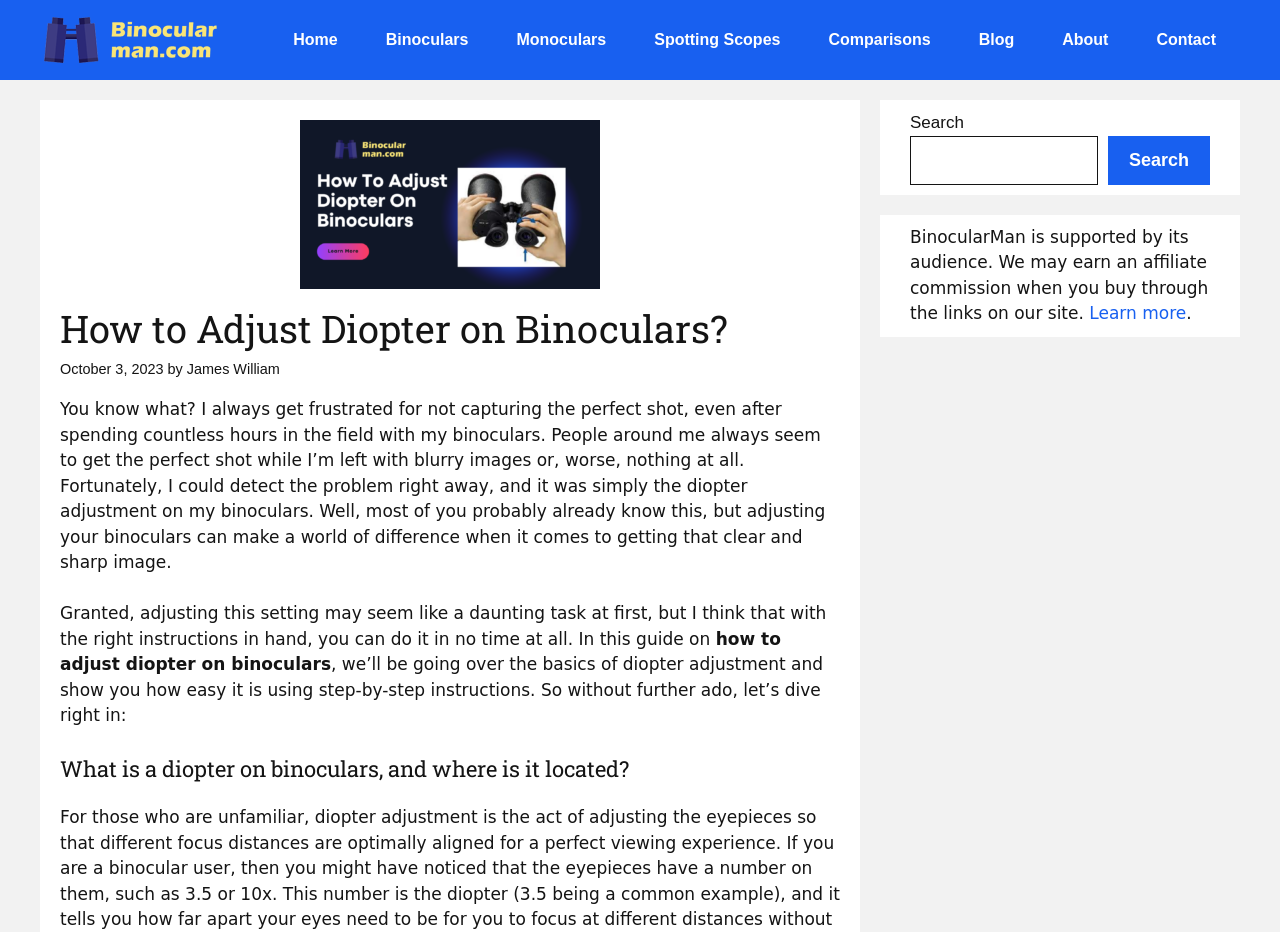Please identify the bounding box coordinates of the element's region that I should click in order to complete the following instruction: "Click the 'Contact' link". The bounding box coordinates consist of four float numbers between 0 and 1, i.e., [left, top, right, bottom].

[0.885, 0.011, 0.969, 0.075]